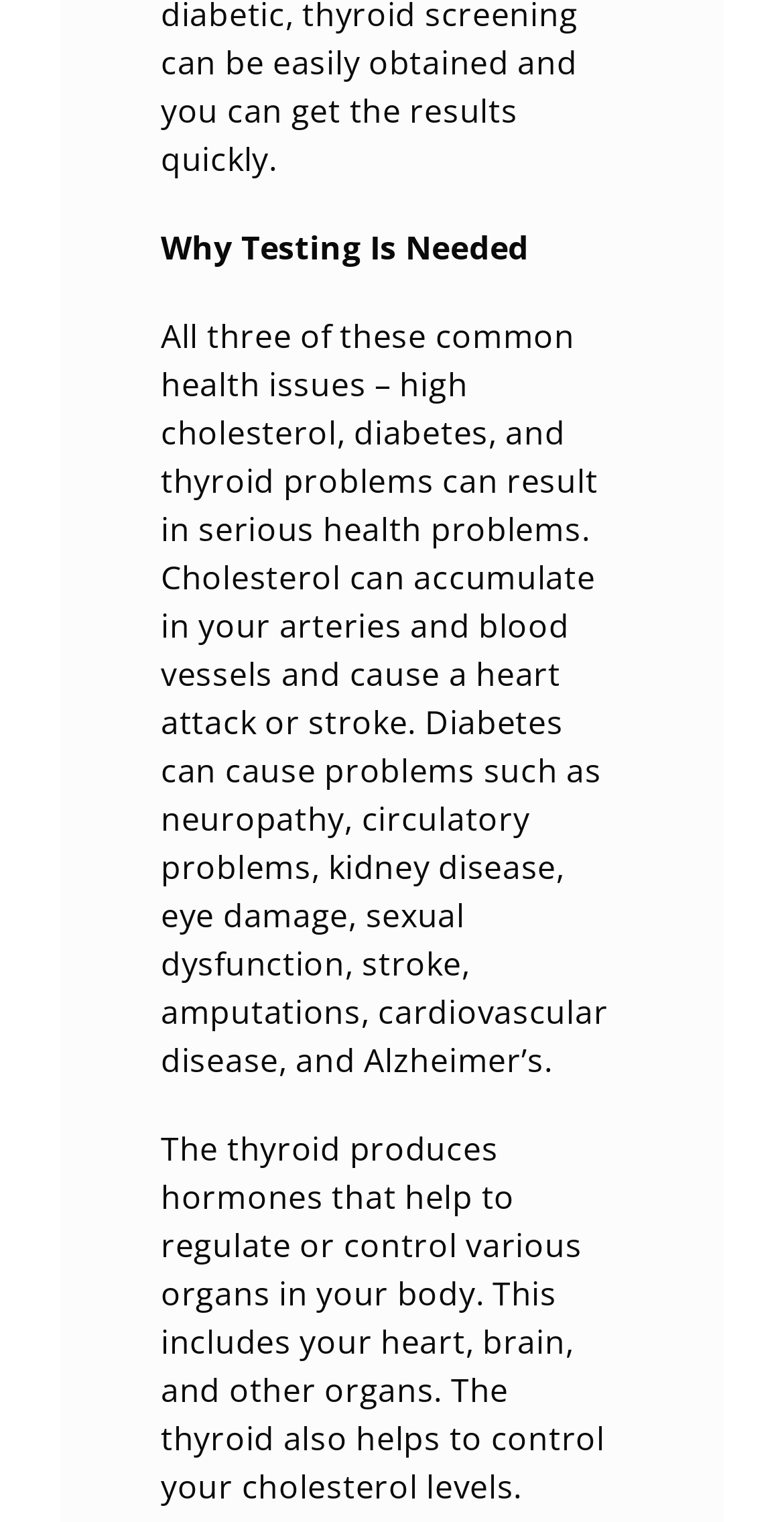Identify and provide the bounding box coordinates of the UI element described: "Services". The coordinates should be formatted as [left, top, right, bottom], with each number being a float between 0 and 1.

[0.0, 0.029, 1.0, 0.115]